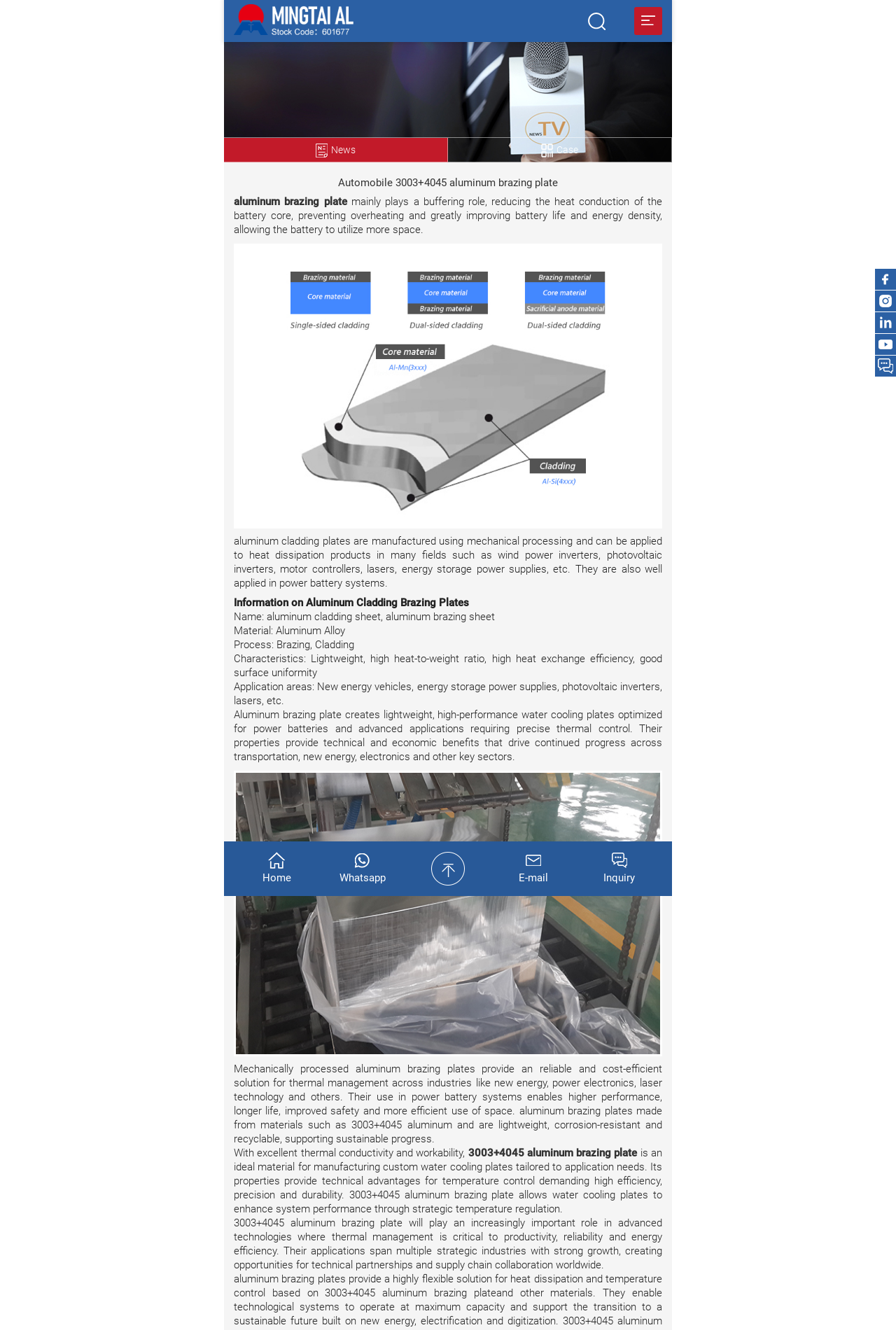Explain the webpage in detail.

This webpage is about aluminum brazing plates, specifically the 3003+4045 model, and their applications in various industries. At the top left corner, there is a logo image, and next to it, there are three buttons with icons. Below the logo, there are two links, "News" and "Case", with corresponding images.

The main content of the webpage is divided into sections. The first section has a heading "Automobile 3003+4045 aluminum brazing plate" and a brief description of the product's function, which is to reduce heat conduction and improve battery life. 

Below this section, there are several paragraphs of text that provide more information about the product, including its manufacturing process, characteristics, and application areas. The text is organized into sections with clear headings, making it easy to read and understand.

On the right side of the page, there are several links, including "Home", "Whatsapp", "E-mail", and "Inquiry", which provide ways for users to contact the company or navigate to other pages. At the bottom right corner, there are five small links with icons.

Throughout the page, there are no images other than the logo, icons, and a few small images next to the links. The overall layout is clean and easy to navigate, with a focus on providing detailed information about the product.